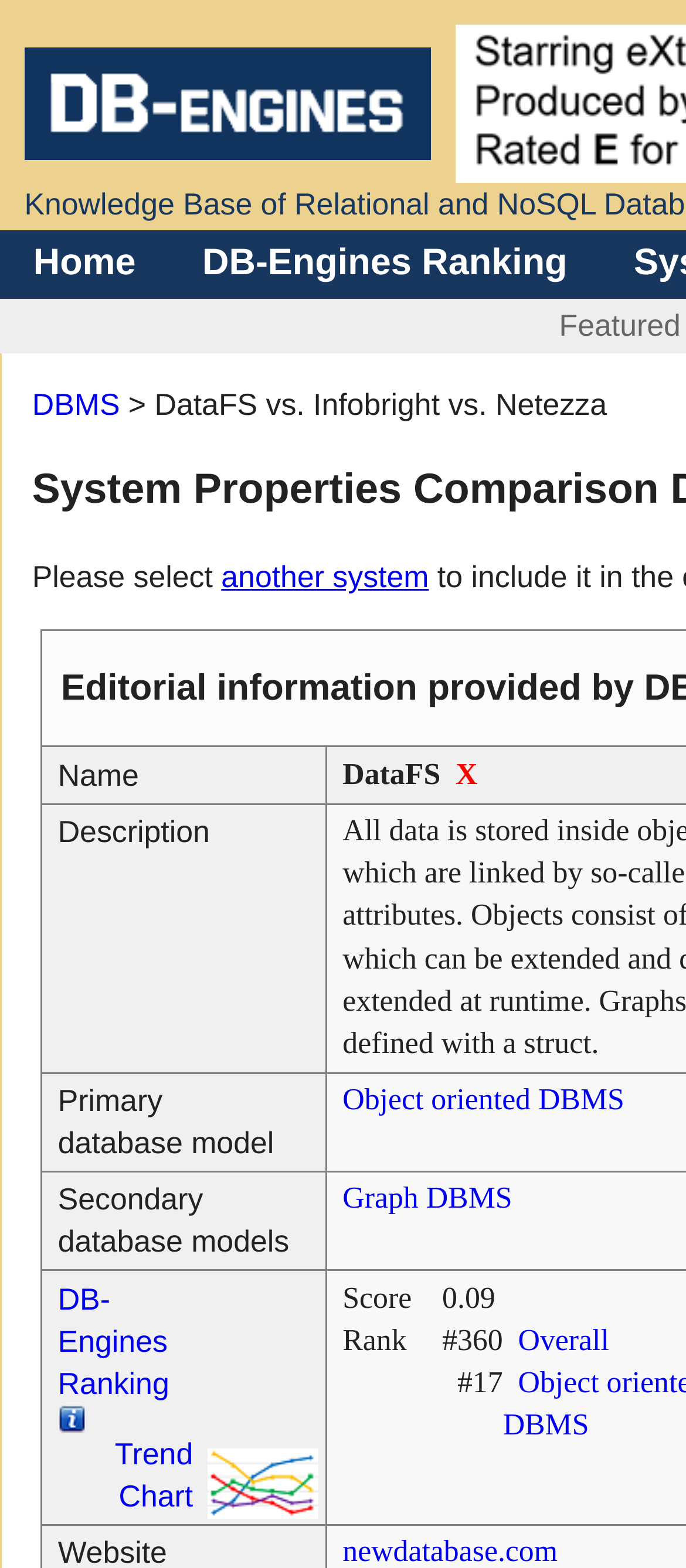Create an in-depth description of the webpage, covering main sections.

This webpage is a comparison page for DataFS, Infobright, and Netezza. At the top, there is a navigation section with links to "Home" and "DB-Engines Ranking". Below this section, there is a table with multiple columns, including "Name", "Description", "Primary database model", "Secondary database models", and "DB-Engines Ranking info ranking trend Trend Chart". 

In the "Name" column, there is a link to "X". The "Description" column contains a brief summary of each database system. The "Primary database model" column has links to specific database models, such as "Object oriented DBMS". The "Secondary database models" column also has links to other database models, like "Graph DBMS". 

The "DB-Engines Ranking info ranking trend Trend Chart" column contains a table with two rows and three columns. The first column has links to "DB-Engines Ranking" and an "info" icon. The second column has a link to "ranking trend" and an image representing the trend. The third column has a link to "Trend Chart". 

Below this table, there are three grid cells with scores and ranks for each database system. The scores are "#360" and "#17", and the ranks are "Overall" and blank, respectively.